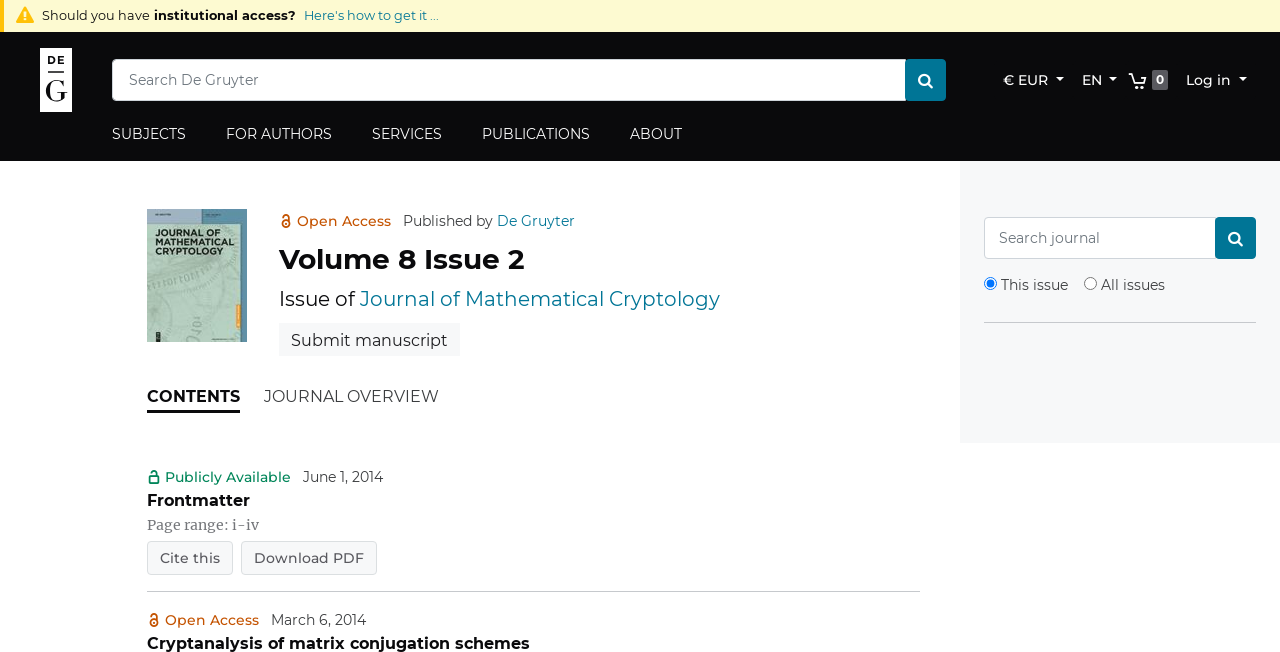Please provide the bounding box coordinates for the element that needs to be clicked to perform the instruction: "Search for a journal". The coordinates must consist of four float numbers between 0 and 1, formatted as [left, top, right, bottom].

[0.088, 0.09, 0.708, 0.155]